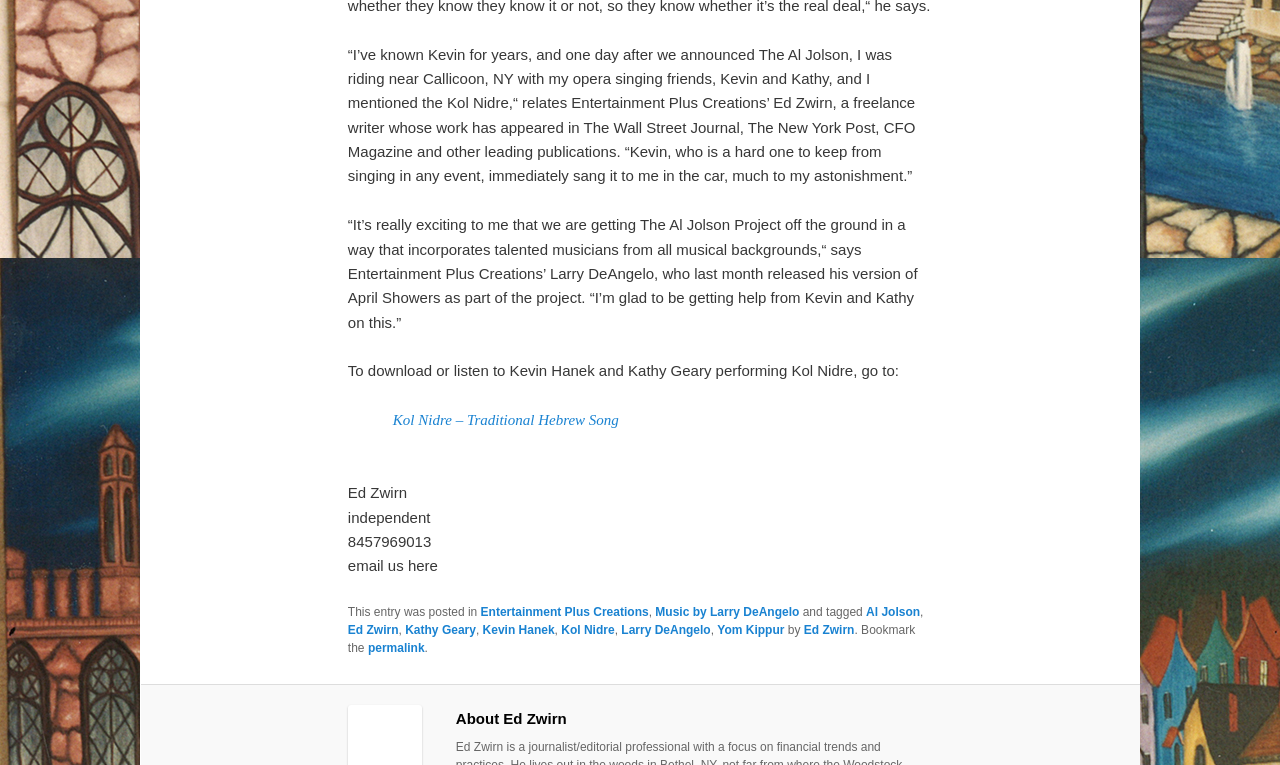Identify the bounding box coordinates necessary to click and complete the given instruction: "check Music by Larry DeAngelo".

[0.512, 0.791, 0.624, 0.809]